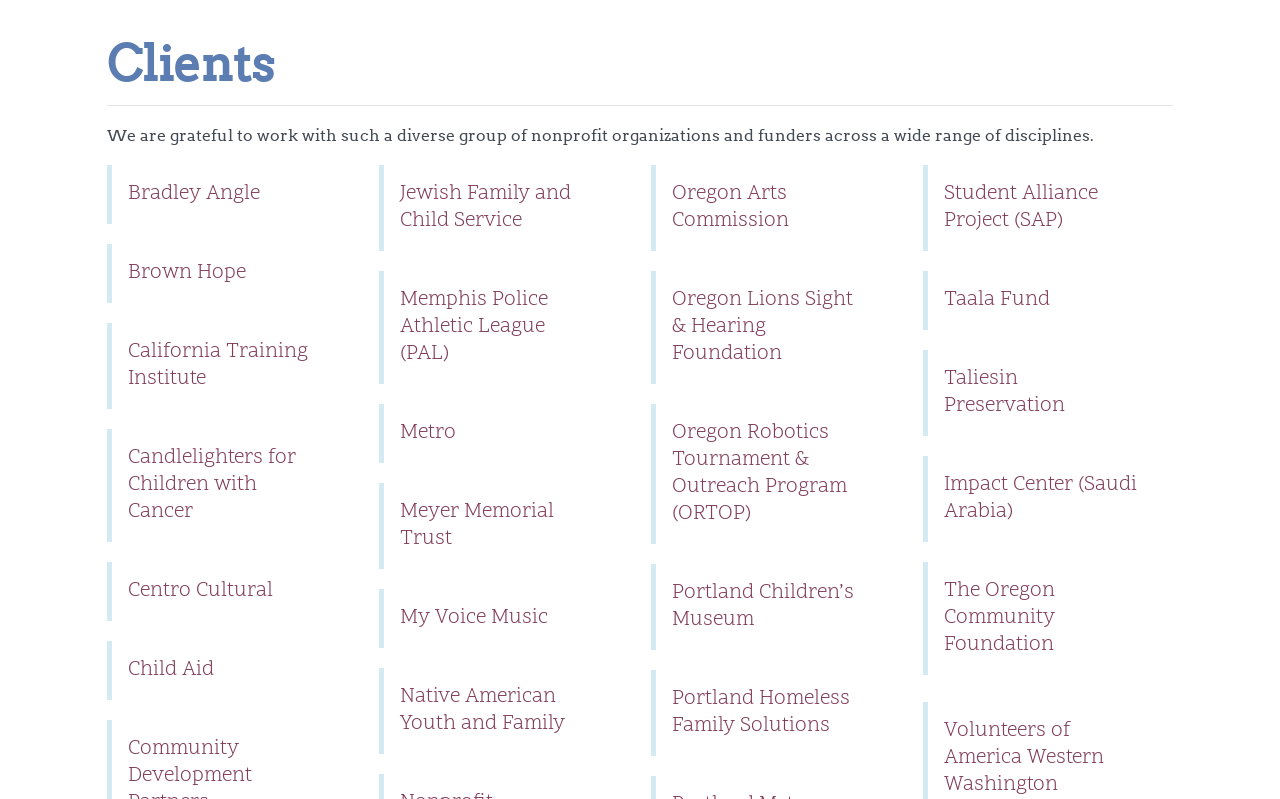Please respond in a single word or phrase: 
How many links are on this webpage?

20